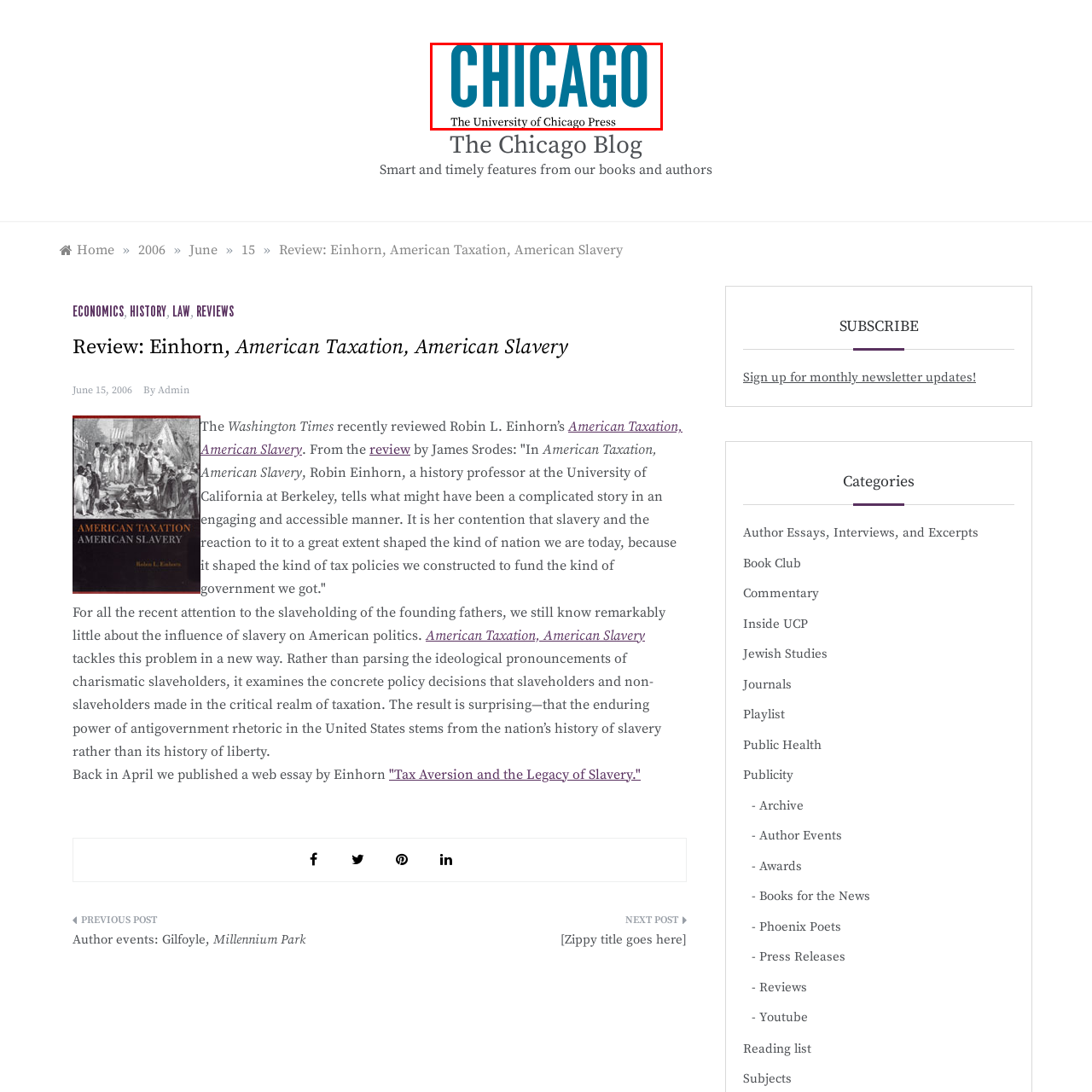What does the logo represent?
Check the image inside the red bounding box and provide your answer in a single word or short phrase.

Commitment to disseminating scholarly work